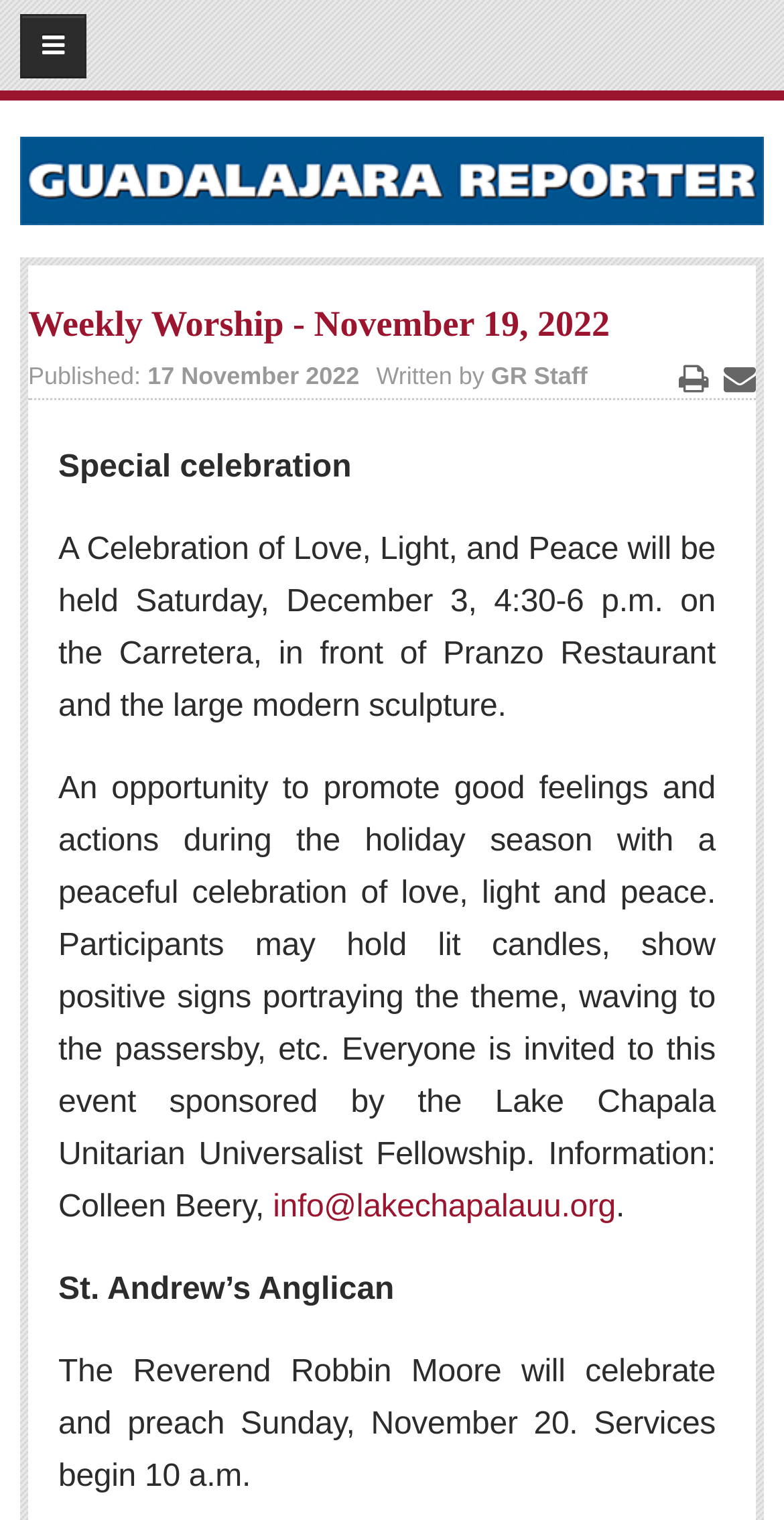What is the theme of the celebration on December 3?
Give a comprehensive and detailed explanation for the question.

I found the answer by reading the text 'A Celebration of Love, Light, and Peace will be held Saturday, December 3...' which is located in the middle of the webpage.